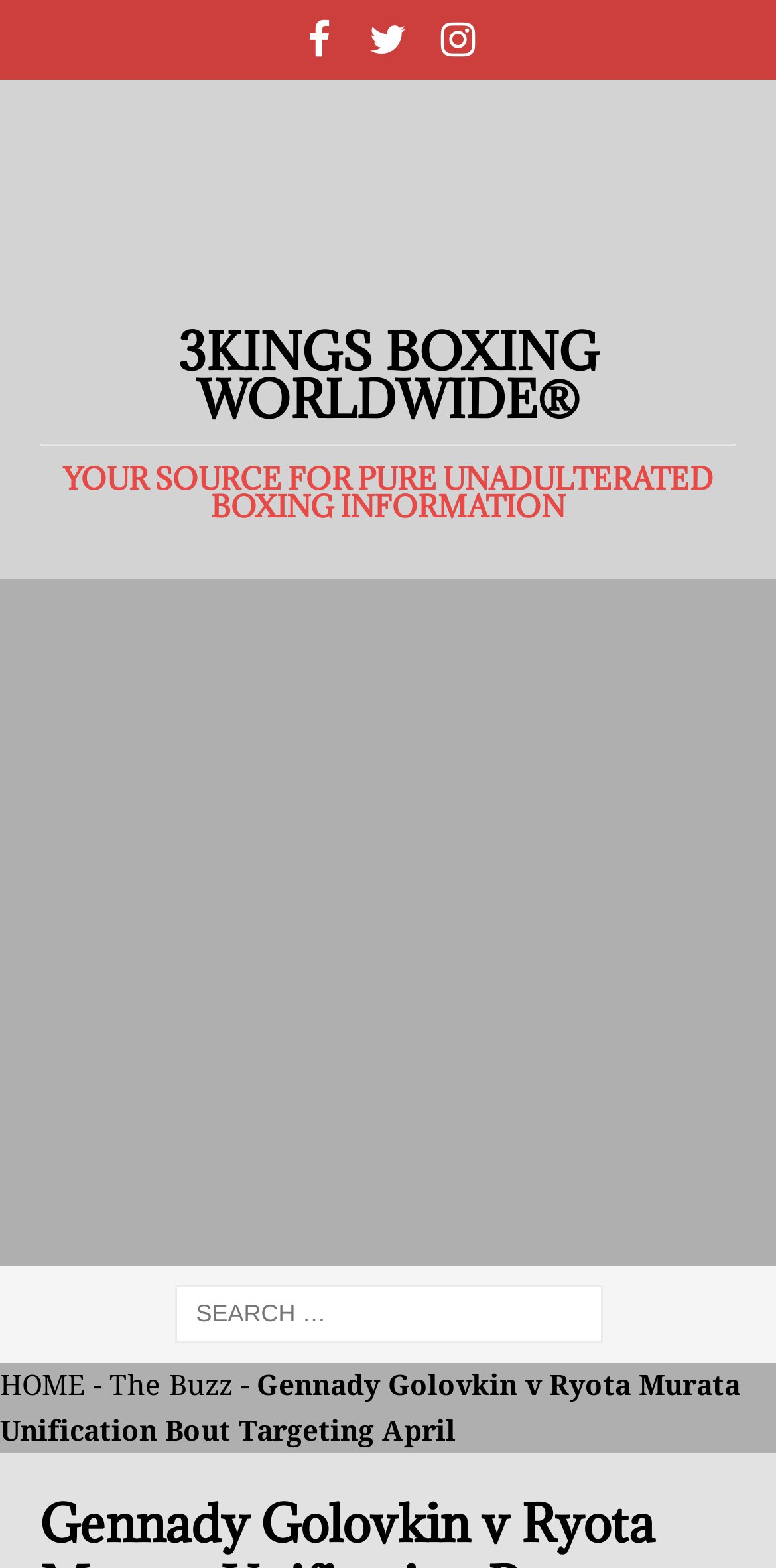How many social media links are at the top of the webpage?
Can you provide a detailed and comprehensive answer to the question?

At the top of the webpage, I can see three social media links: Facebook, Twitter, and Instagram. These links are represented by their respective icons.